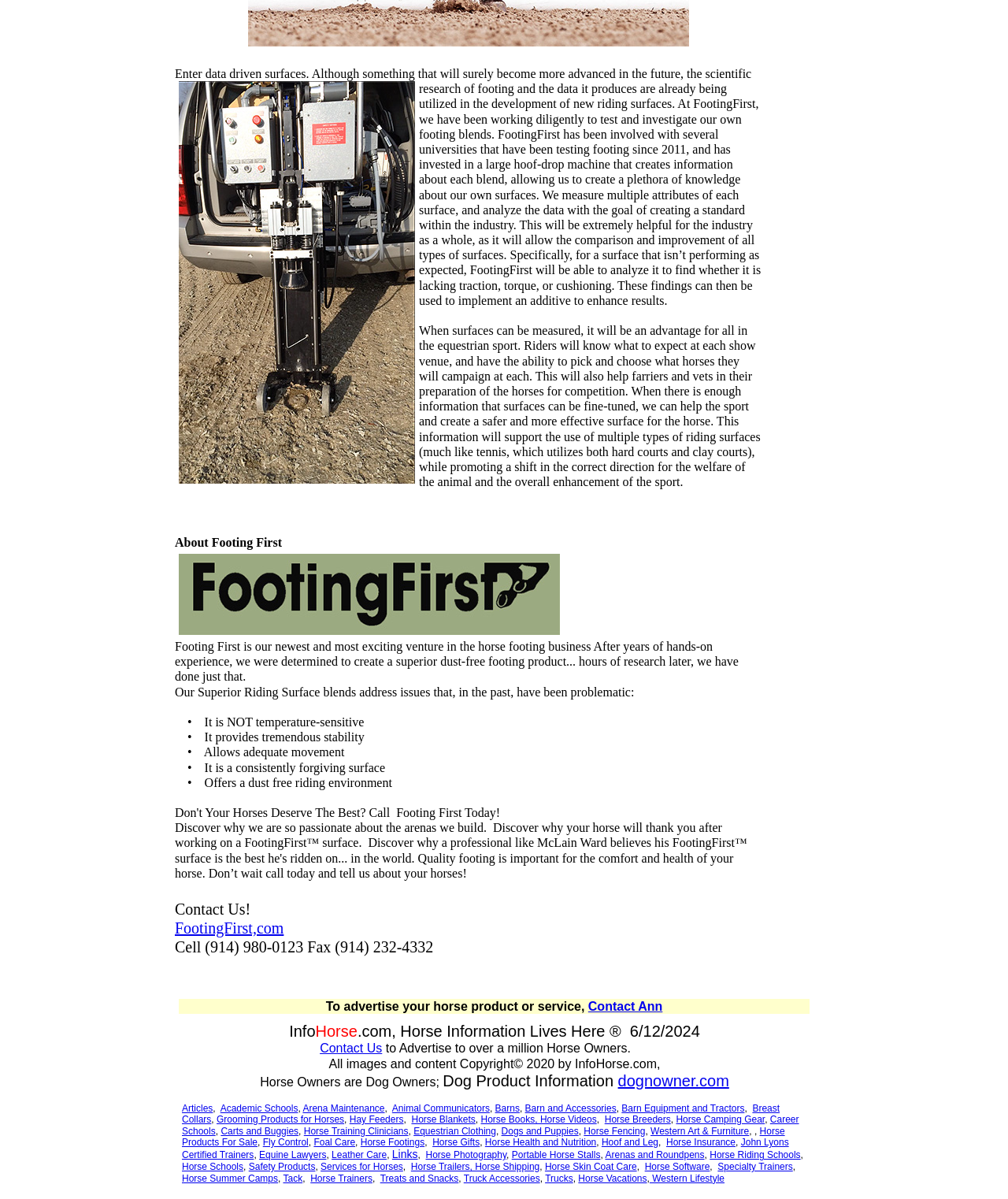Determine the bounding box coordinates of the target area to click to execute the following instruction: "Click the 'Contact Us!' button."

[0.173, 0.751, 0.249, 0.765]